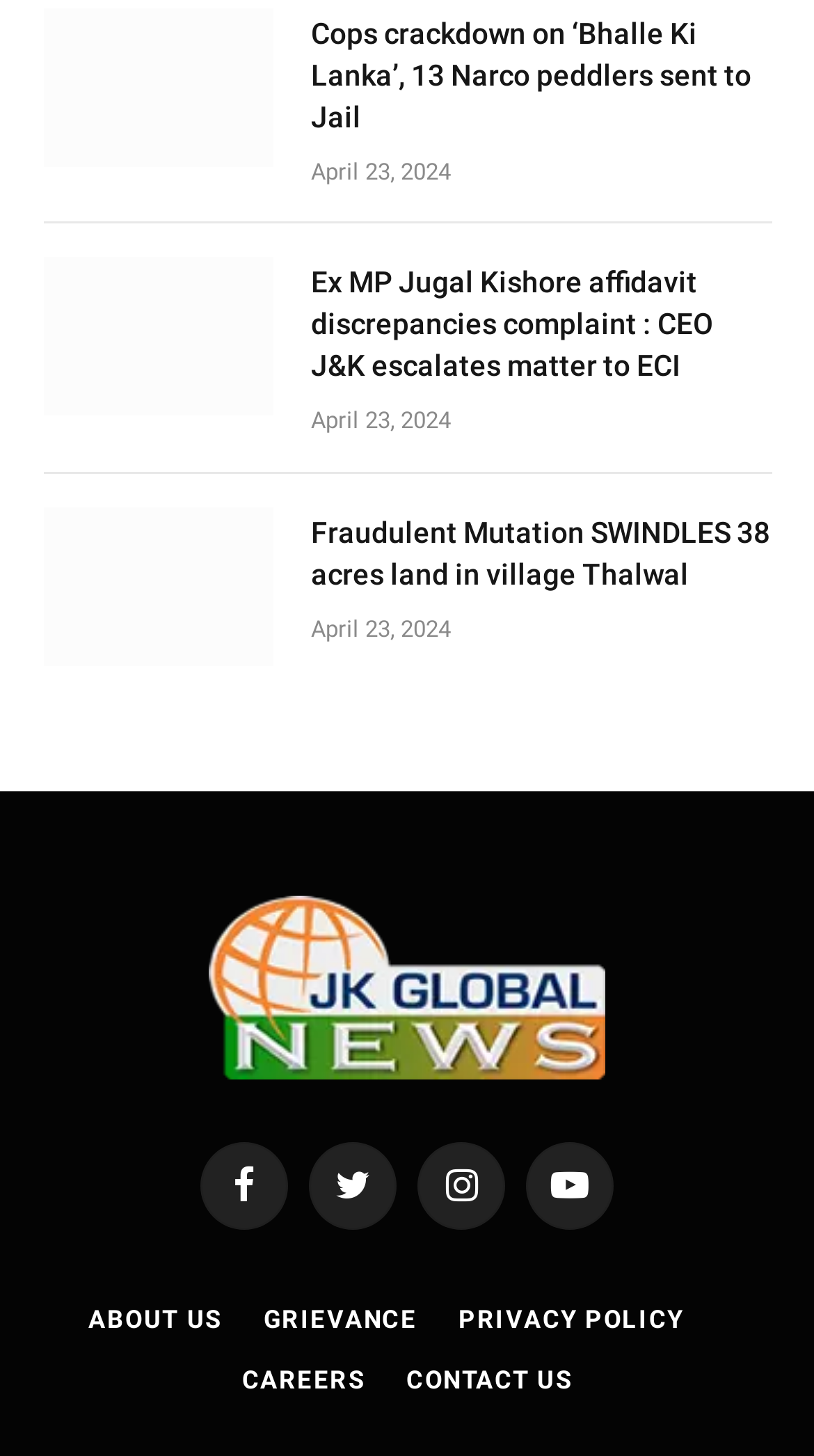Specify the bounding box coordinates of the area that needs to be clicked to achieve the following instruction: "Check Fraudulent Mutation SWINDLES 38 acres land in village Thalwal news".

[0.382, 0.351, 0.949, 0.409]